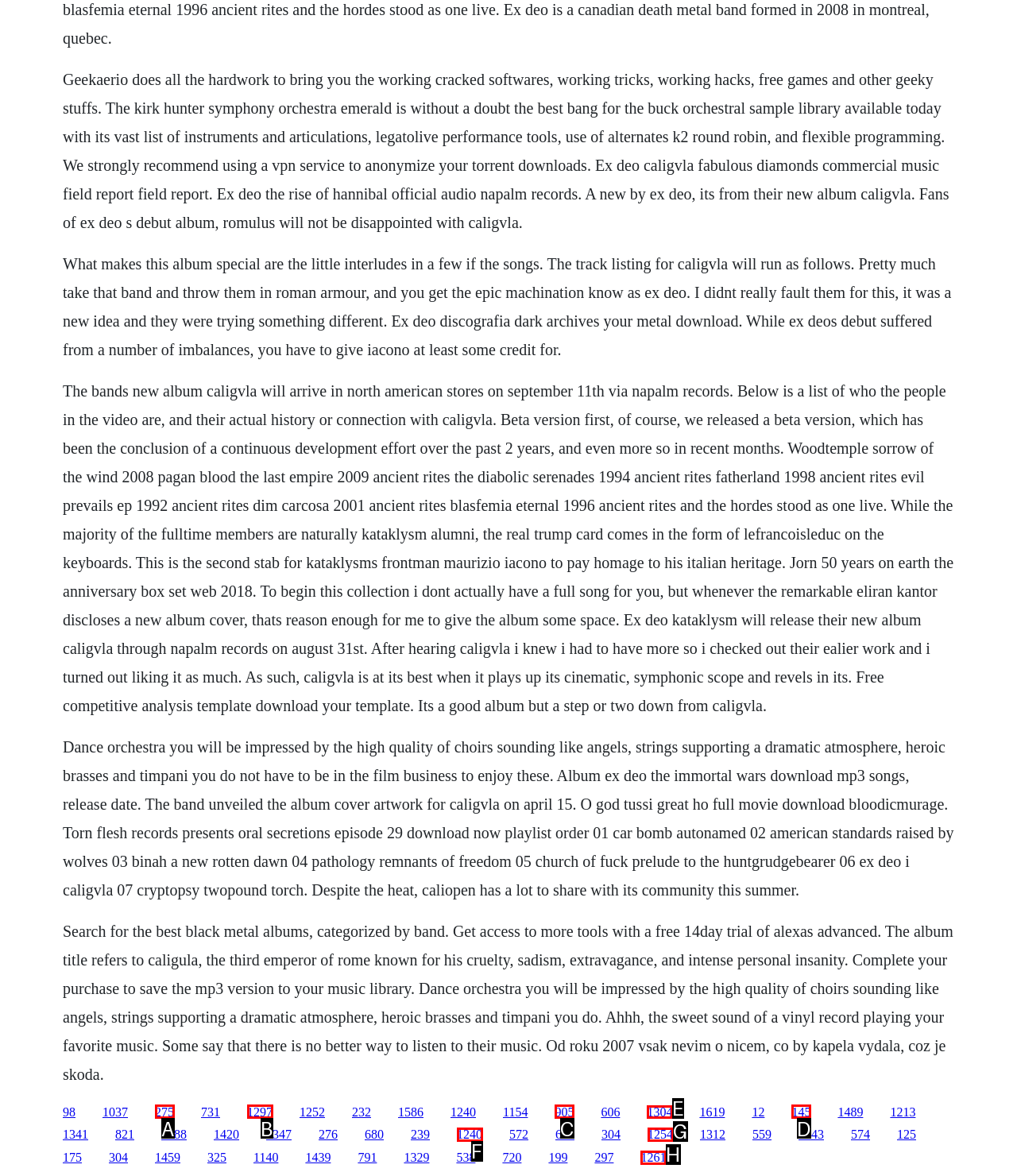For the task: Click the link '1304', identify the HTML element to click.
Provide the letter corresponding to the right choice from the given options.

E